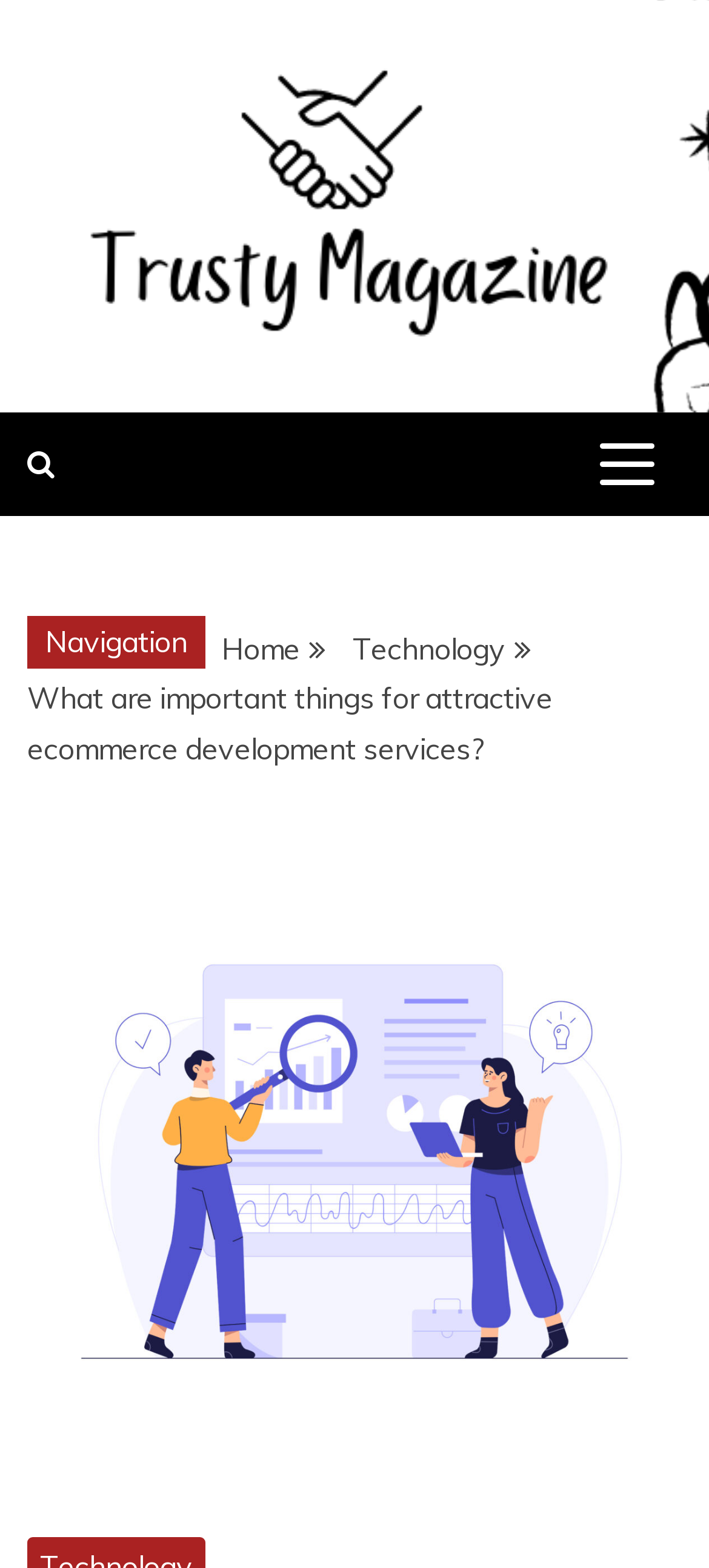Refer to the image and answer the question with as much detail as possible: Is the navigation menu expanded by default?

The navigation menu is not expanded by default because the button on the top-right corner is labeled as 'Navigation' and has an icon, indicating that it needs to be clicked to expand the menu.